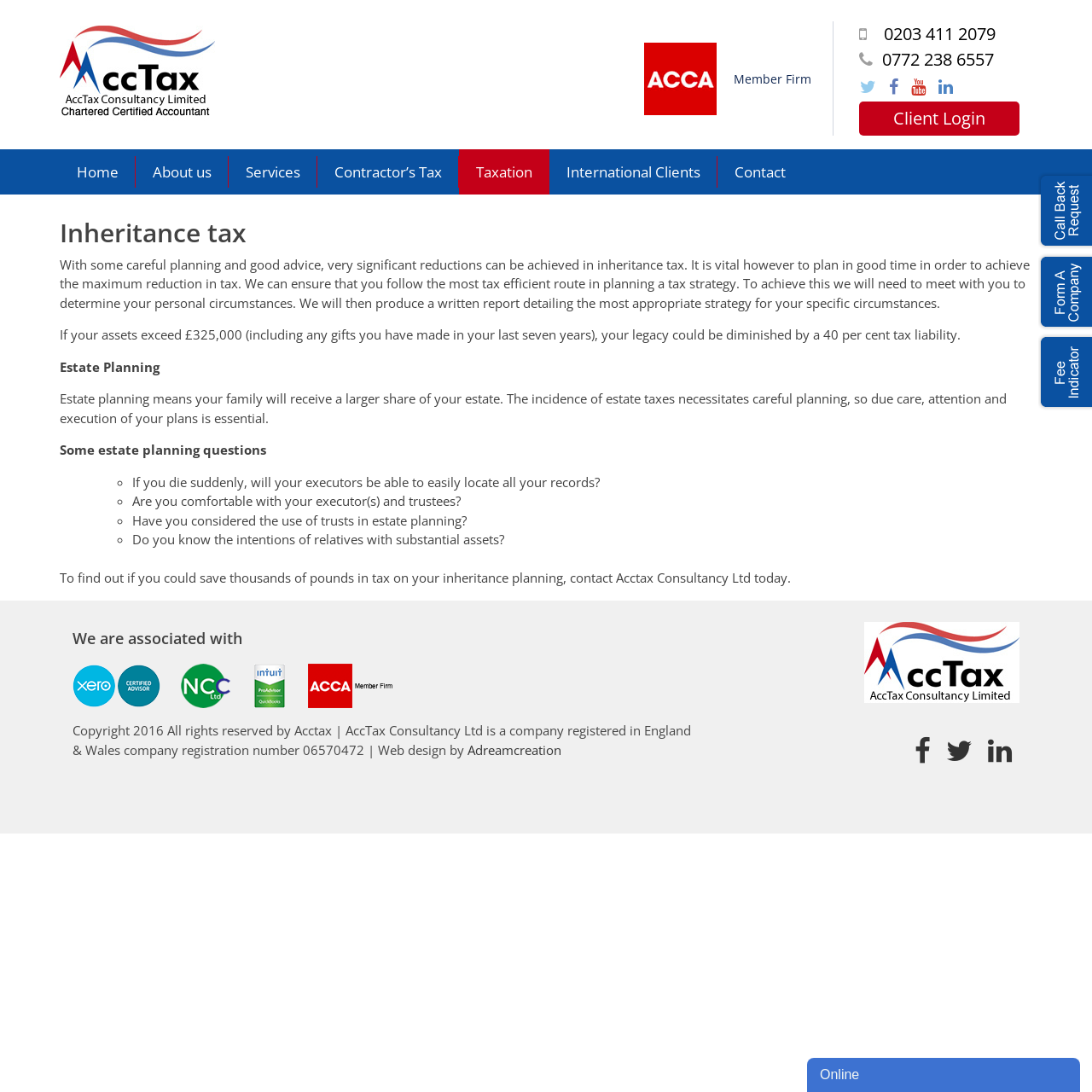Pinpoint the bounding box coordinates of the clickable element to carry out the following instruction: "Click the 'Home' link."

[0.055, 0.137, 0.124, 0.178]